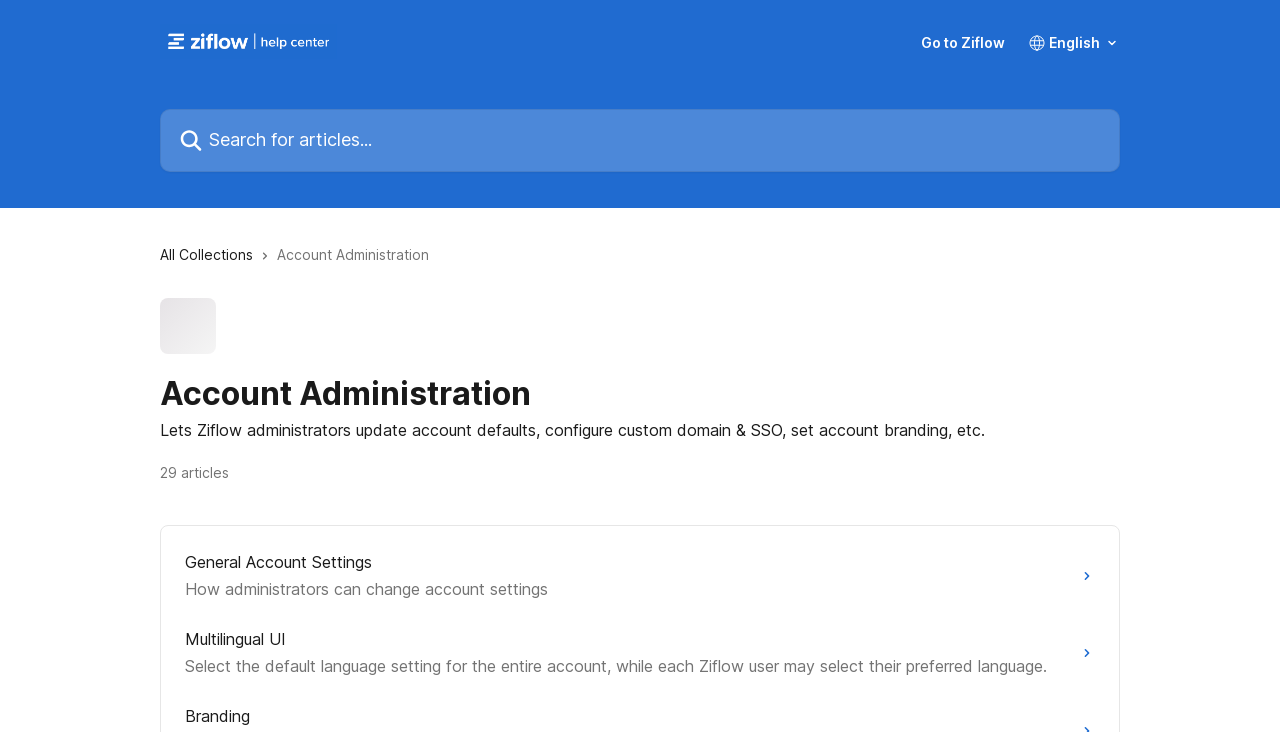How many articles are there in the account administration?
Look at the screenshot and respond with a single word or phrase.

29